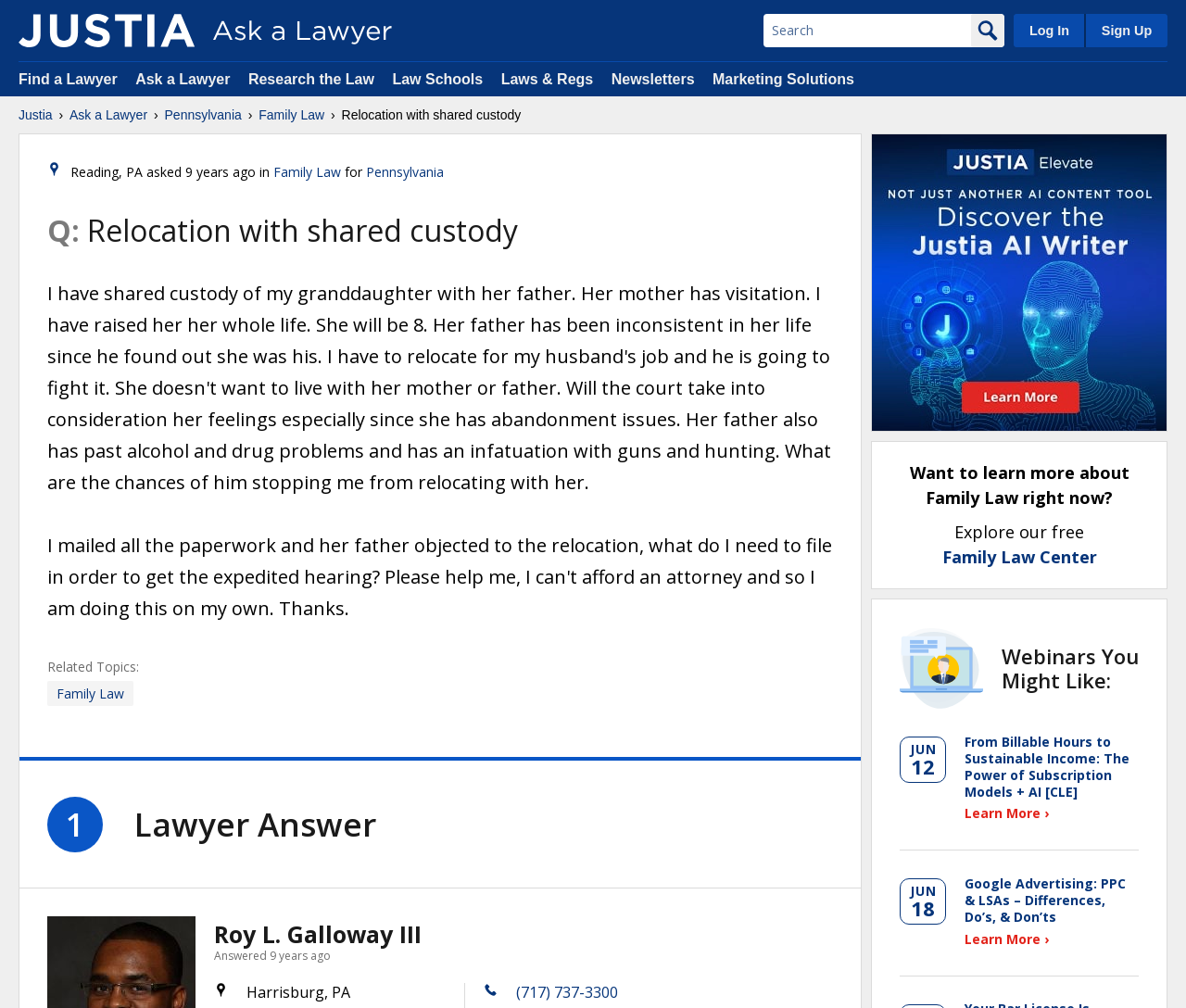Please mark the bounding box coordinates of the area that should be clicked to carry out the instruction: "Learn more about Family Law".

[0.794, 0.541, 0.925, 0.563]